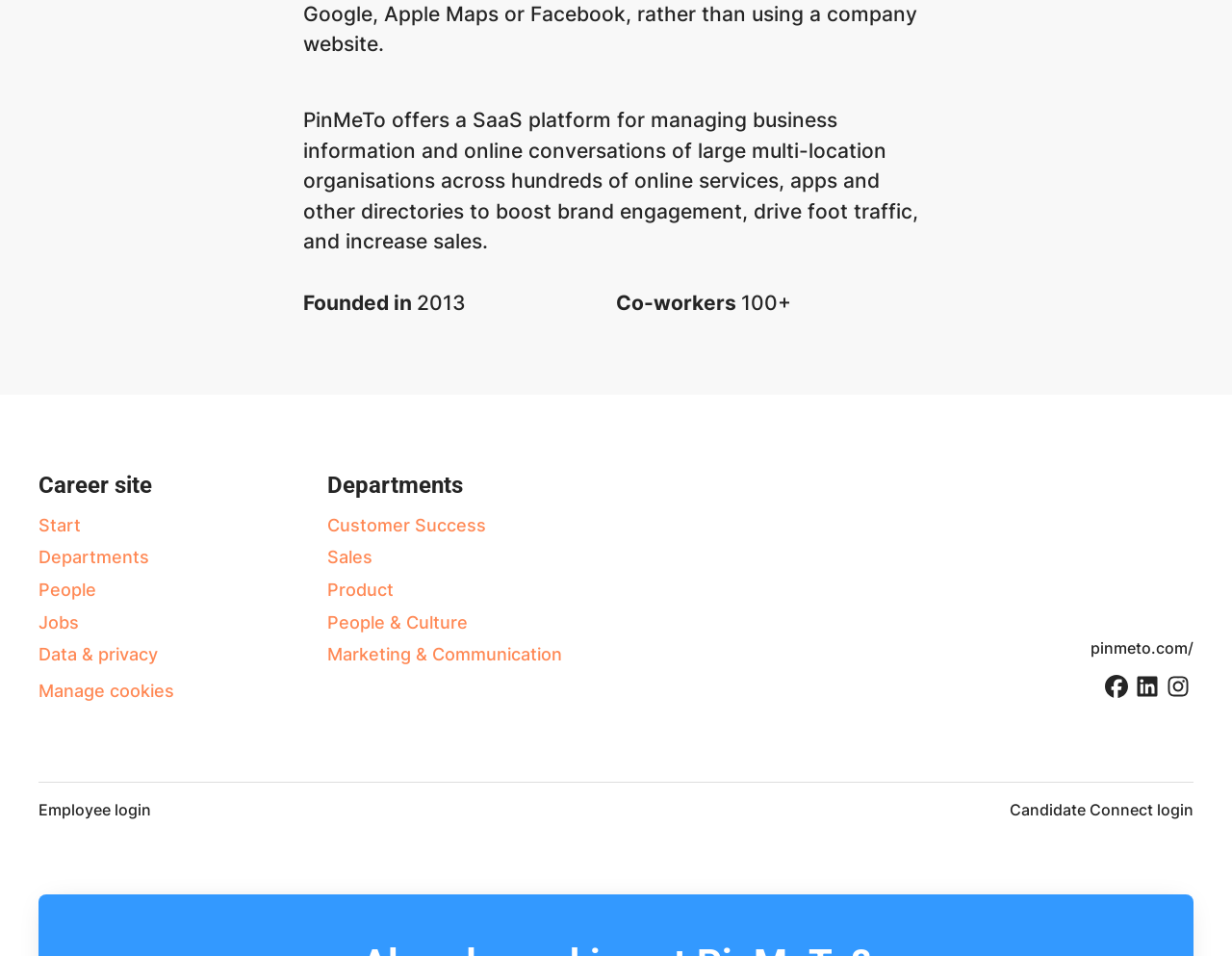Locate the bounding box coordinates of the area to click to fulfill this instruction: "Visit facebook page". The bounding box should be presented as four float numbers between 0 and 1, in the order [left, top, right, bottom].

[0.894, 0.702, 0.919, 0.738]